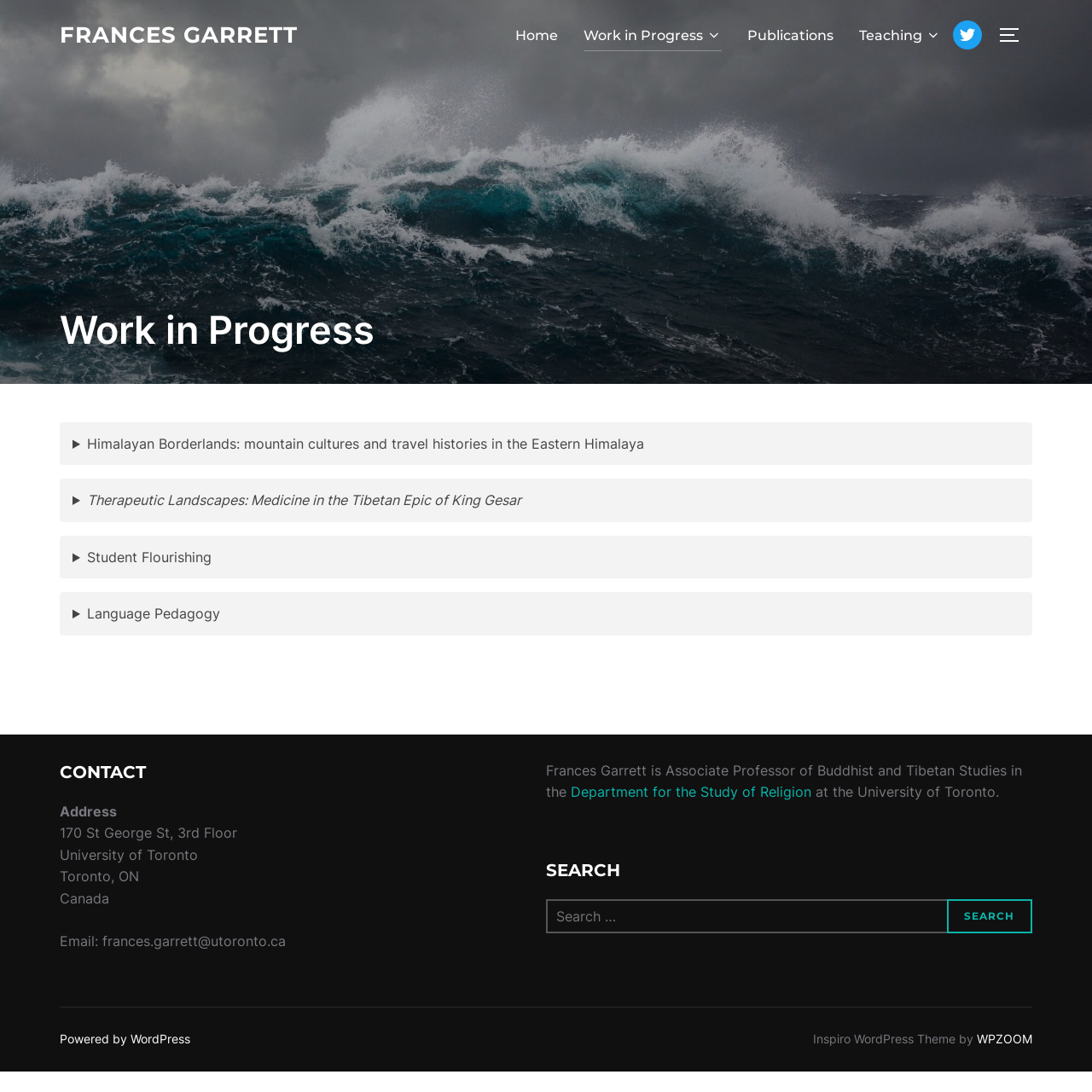What is the email address of the author?
From the image, respond with a single word or phrase.

frances.garrett@utoronto.ca